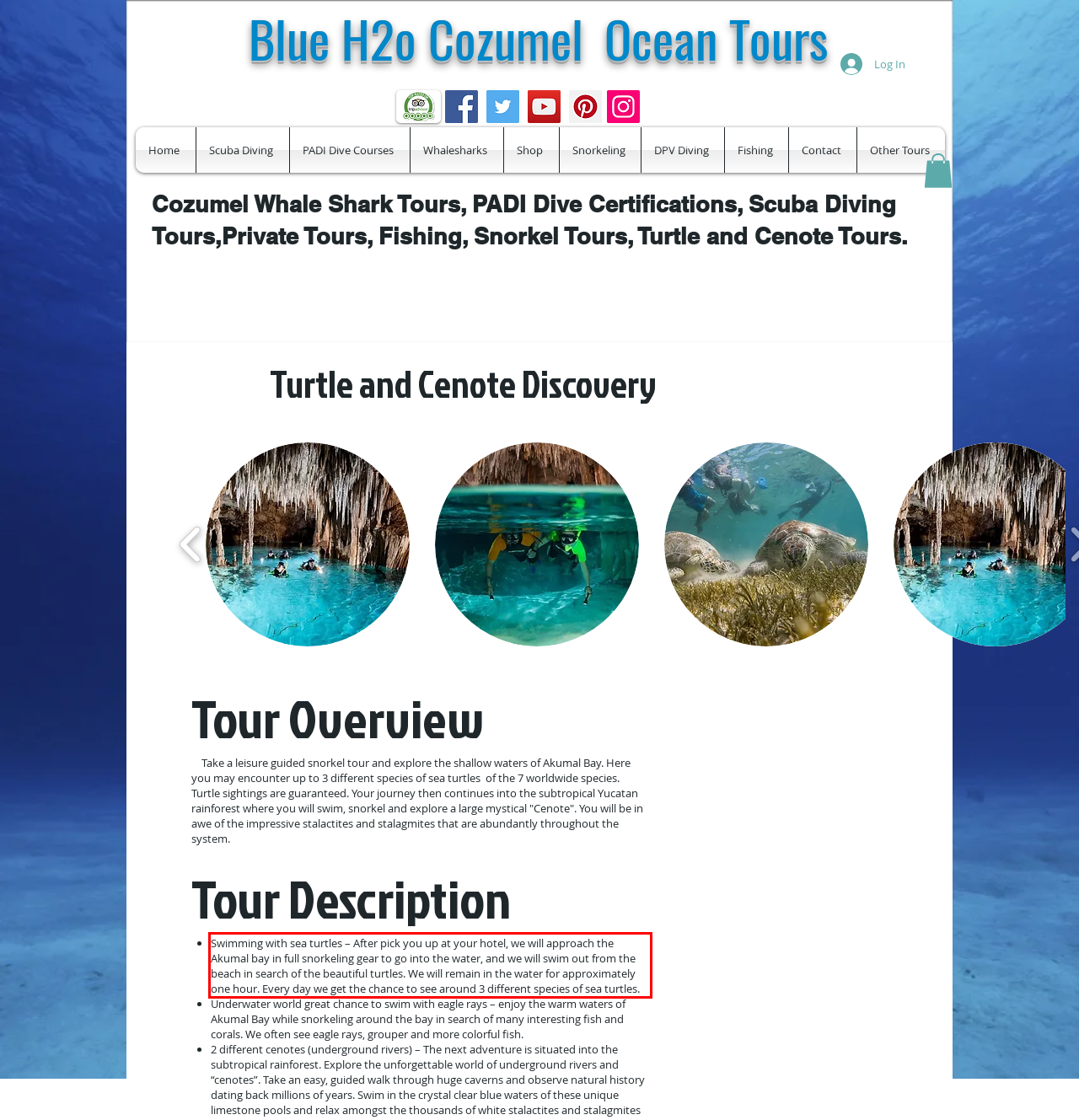View the screenshot of the webpage and identify the UI element surrounded by a red bounding box. Extract the text contained within this red bounding box.

Swimming with sea turtles – After pick you up at your hotel, we will approach the Akumal bay in full snorkeling gear to go into the water, and we will swim out from the beach in search of the beautiful turtles. We will remain in the water for approximately one hour. Every day we get the chance to see around 3 different species of sea turtles.